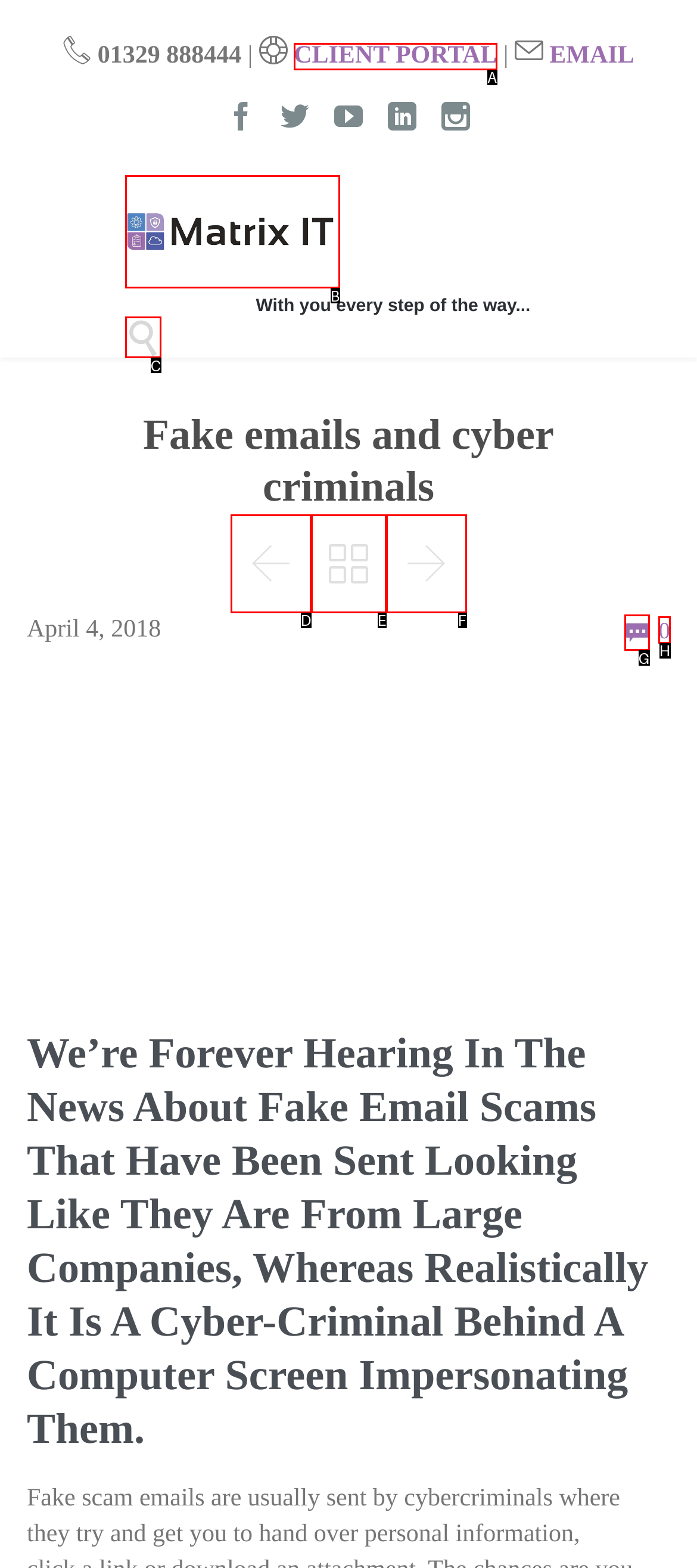Provide the letter of the HTML element that you need to click on to perform the task: Click the link with a icon.
Answer with the letter corresponding to the correct option.

G